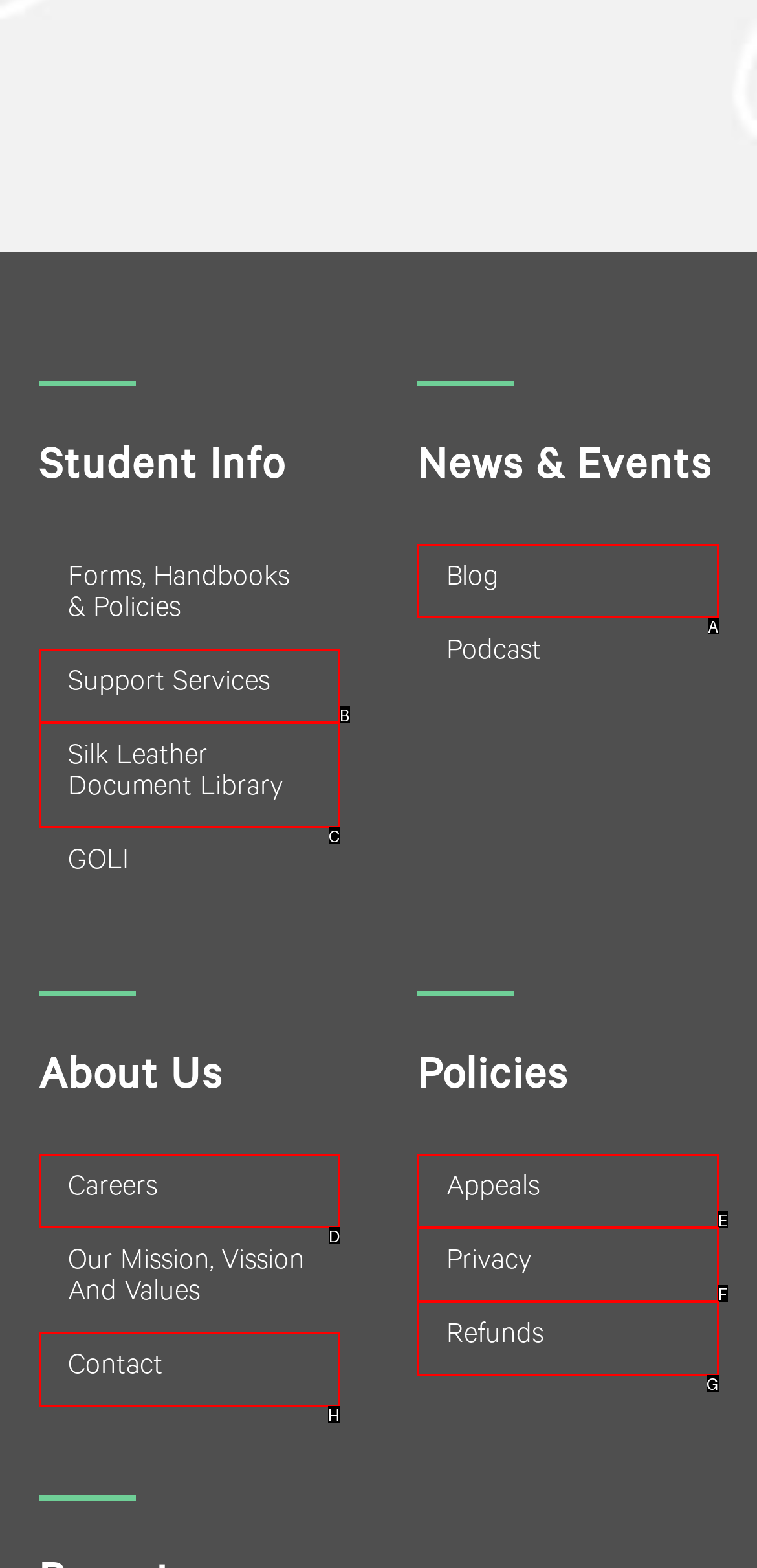Identify the HTML element that corresponds to the following description: Support Services Provide the letter of the best matching option.

B